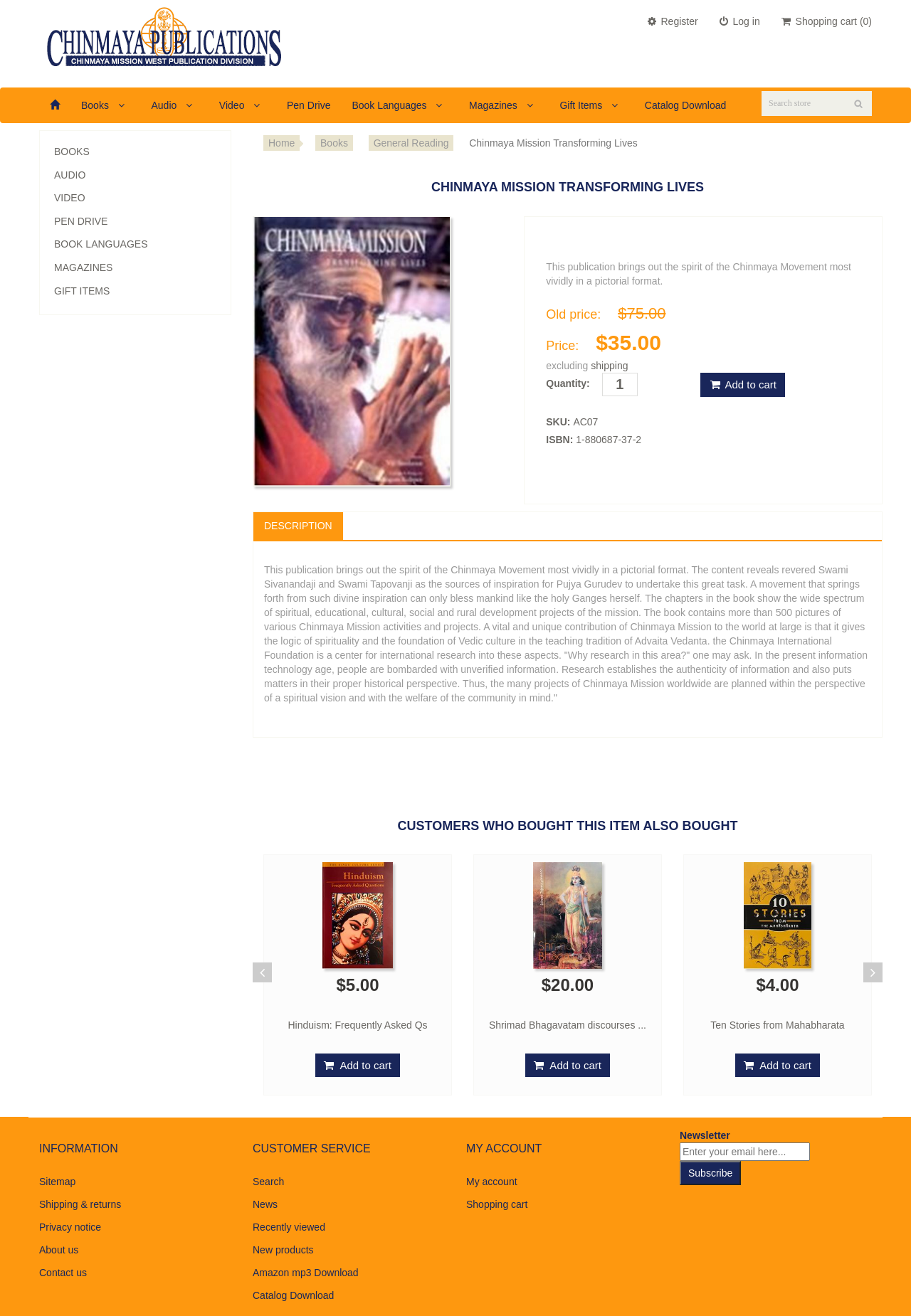Pinpoint the bounding box coordinates of the clickable area needed to execute the instruction: "Add to cart". The coordinates should be specified as four float numbers between 0 and 1, i.e., [left, top, right, bottom].

[0.769, 0.283, 0.862, 0.301]